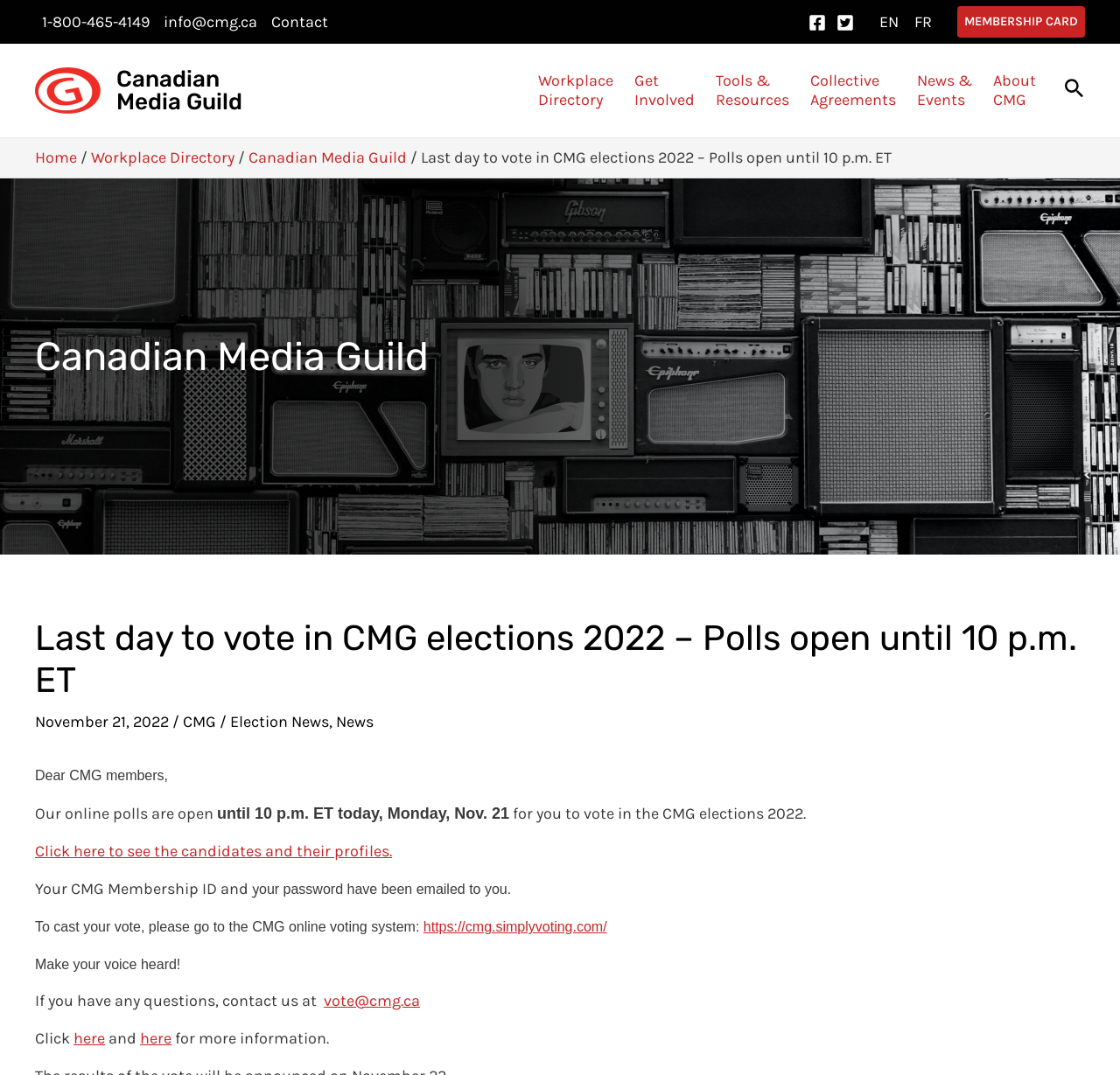What is the purpose of the online polls?
Use the image to give a comprehensive and detailed response to the question.

Based on the webpage content, it is clear that the online polls are open for CMG members to vote in the CMG elections 2022. The webpage provides instructions on how to cast a vote and mentions the deadline for voting.